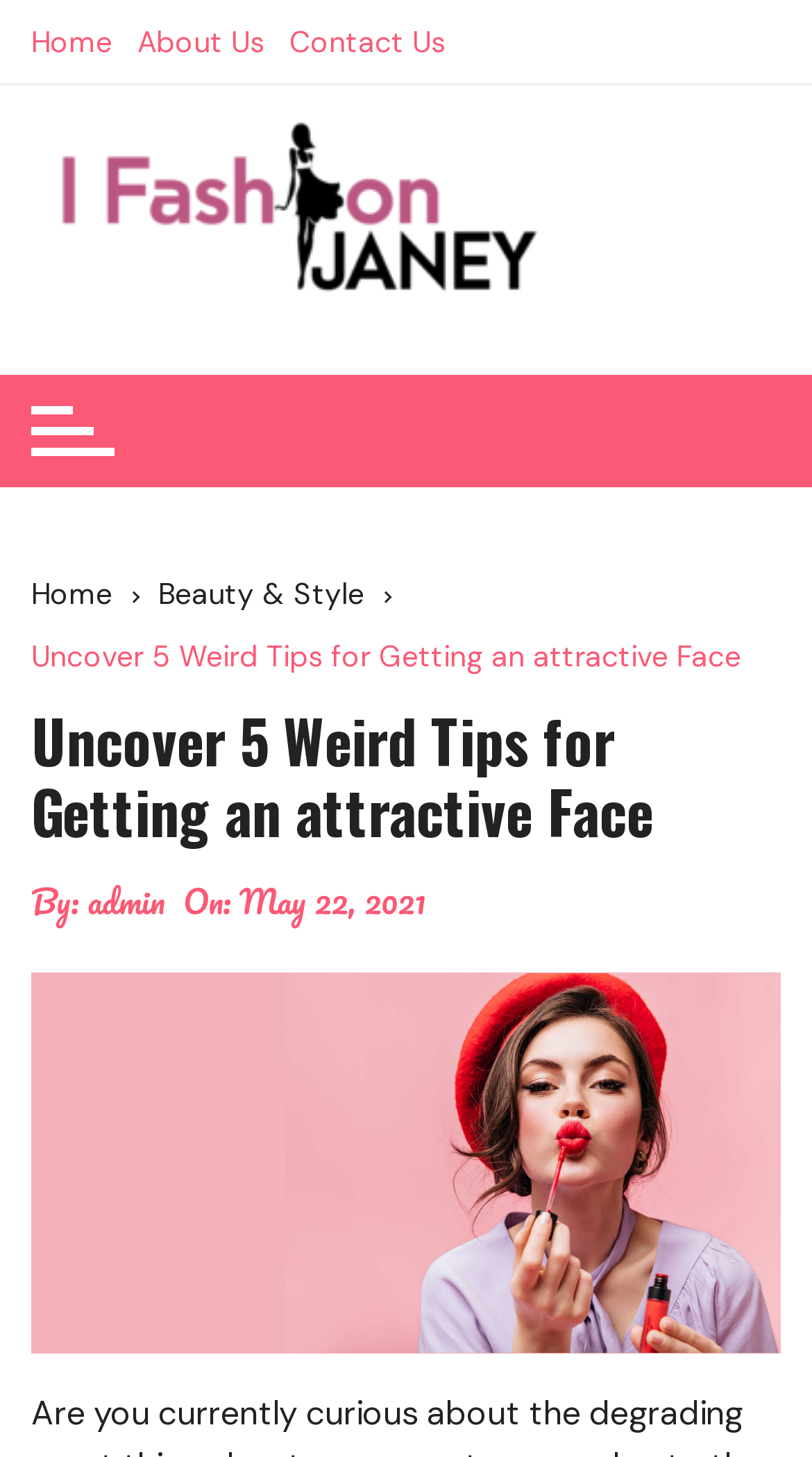Pinpoint the bounding box coordinates for the area that should be clicked to perform the following instruction: "contact us".

[0.356, 0.0, 0.569, 0.057]